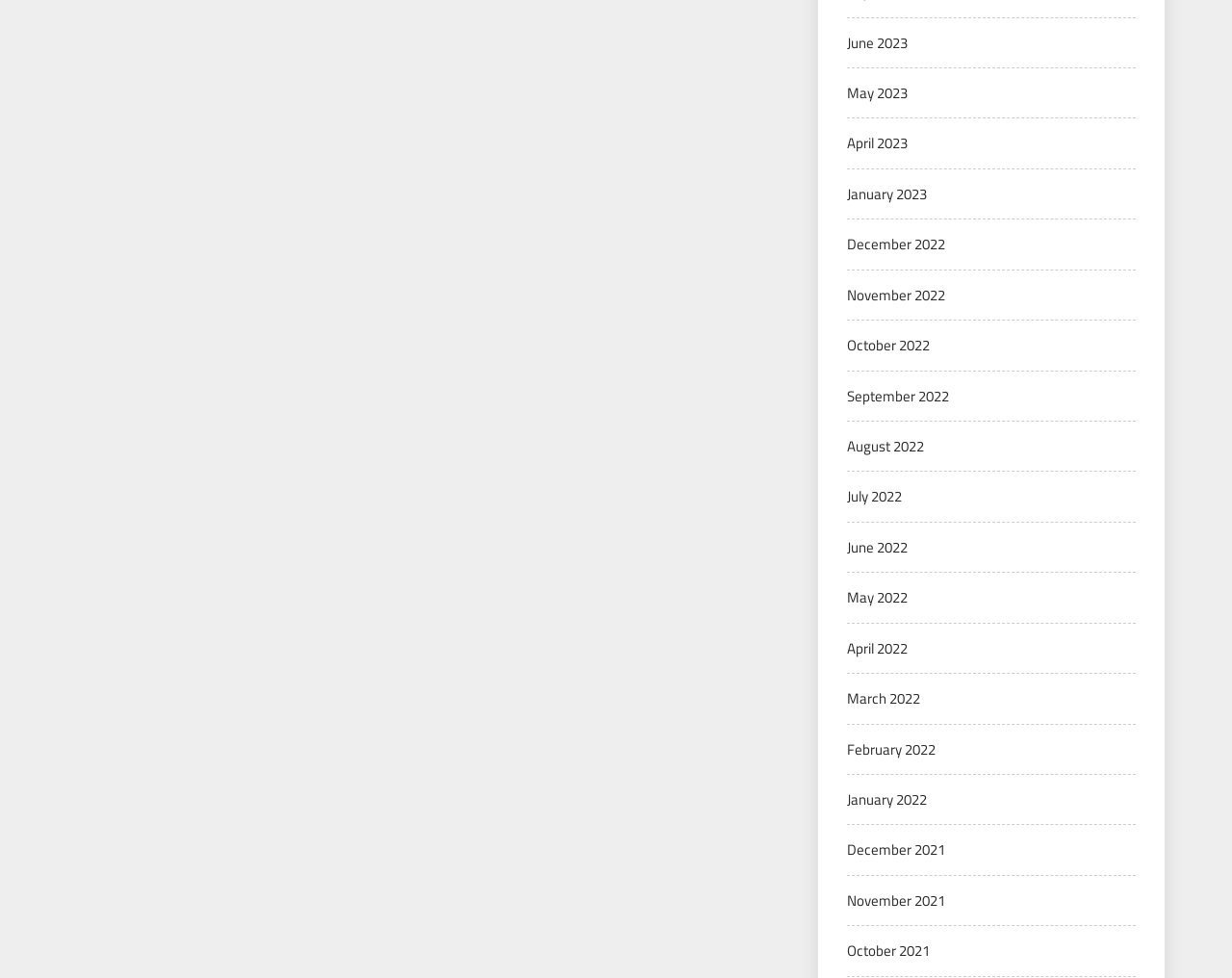Using the information in the image, give a detailed answer to the following question: How many links are there on the webpage?

I counted the number of links on the webpage, each representing a month, and found a total of 17 links.